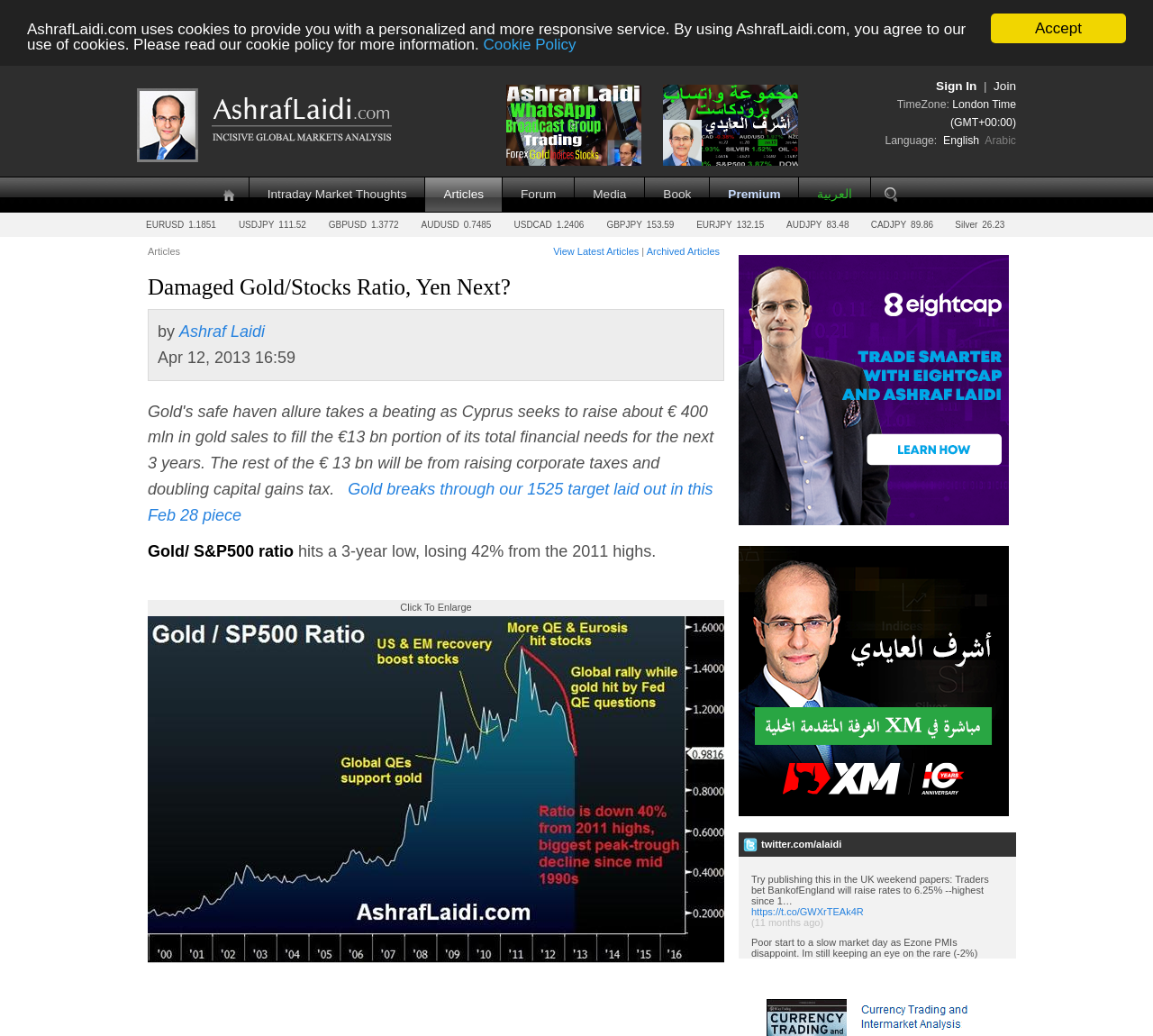Identify and provide the main heading of the webpage.

Damaged Gold/Stocks Ratio, Yen Next?